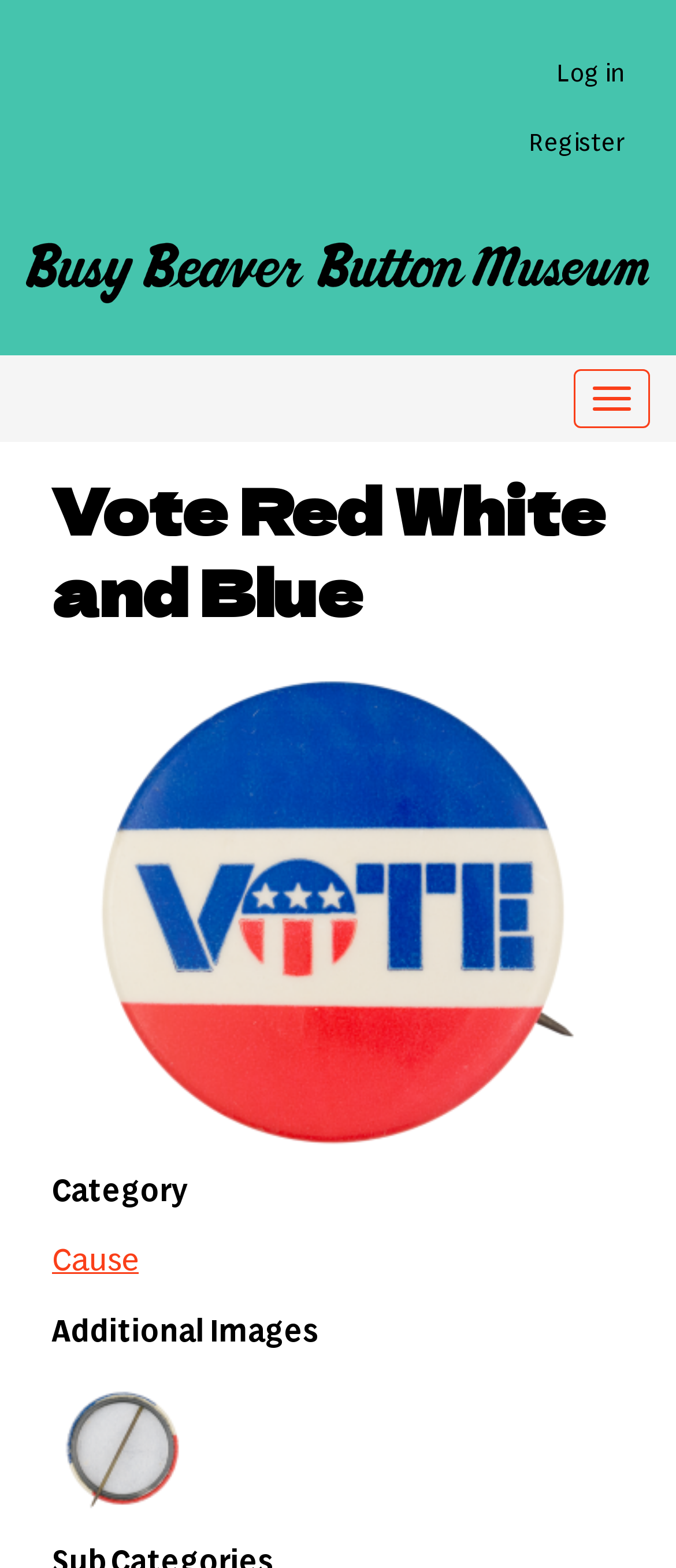Bounding box coordinates are specified in the format (top-left x, top-left y, bottom-right x, bottom-right y). All values are floating point numbers bounded between 0 and 1. Please provide the bounding box coordinate of the region this sentence describes: parent_node: Log in title="Home"

[0.038, 0.122, 0.962, 0.21]